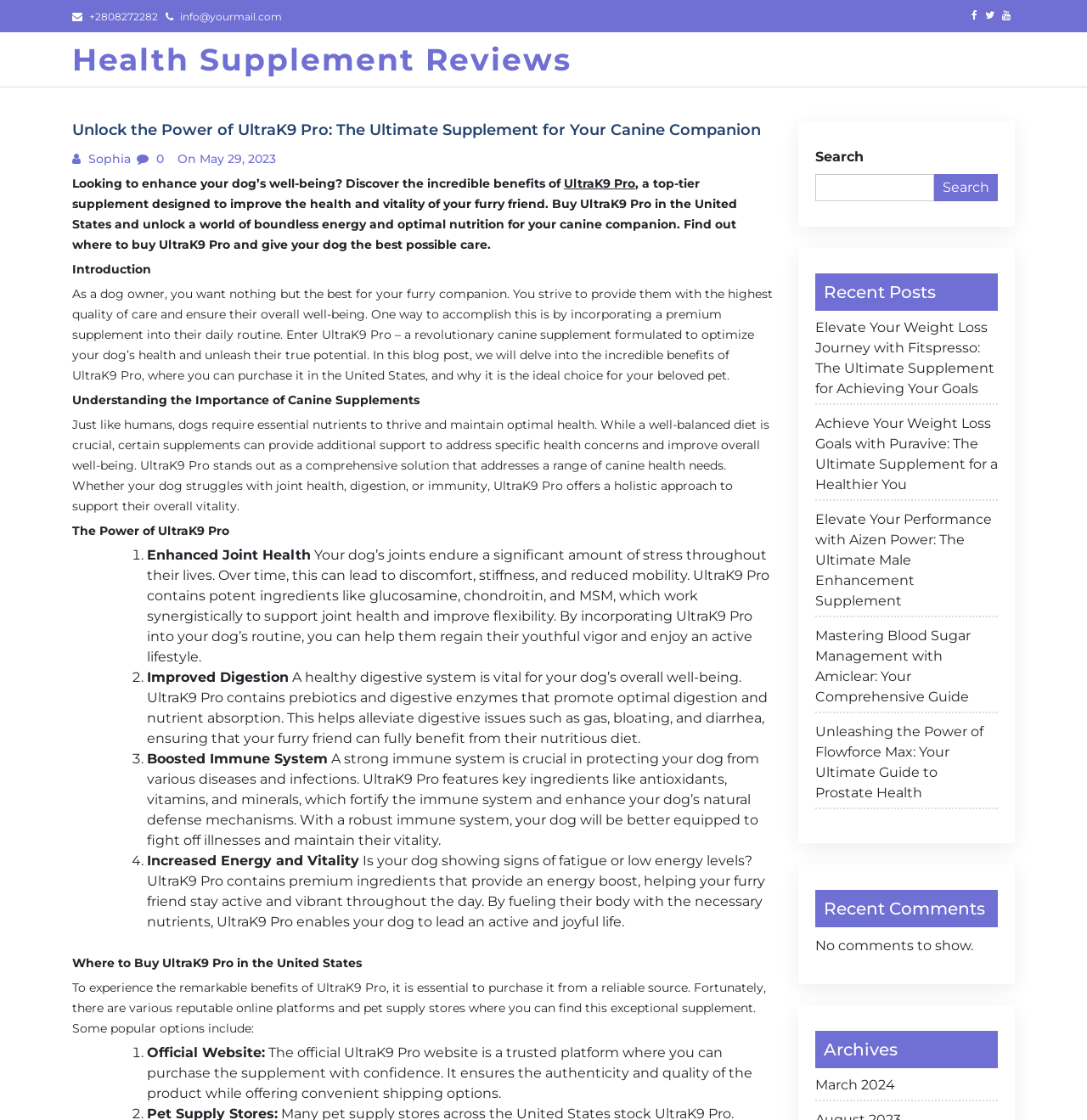Determine the bounding box coordinates of the area to click in order to meet this instruction: "Go to the official UltraK9 Pro website".

[0.273, 0.932, 0.44, 0.947]